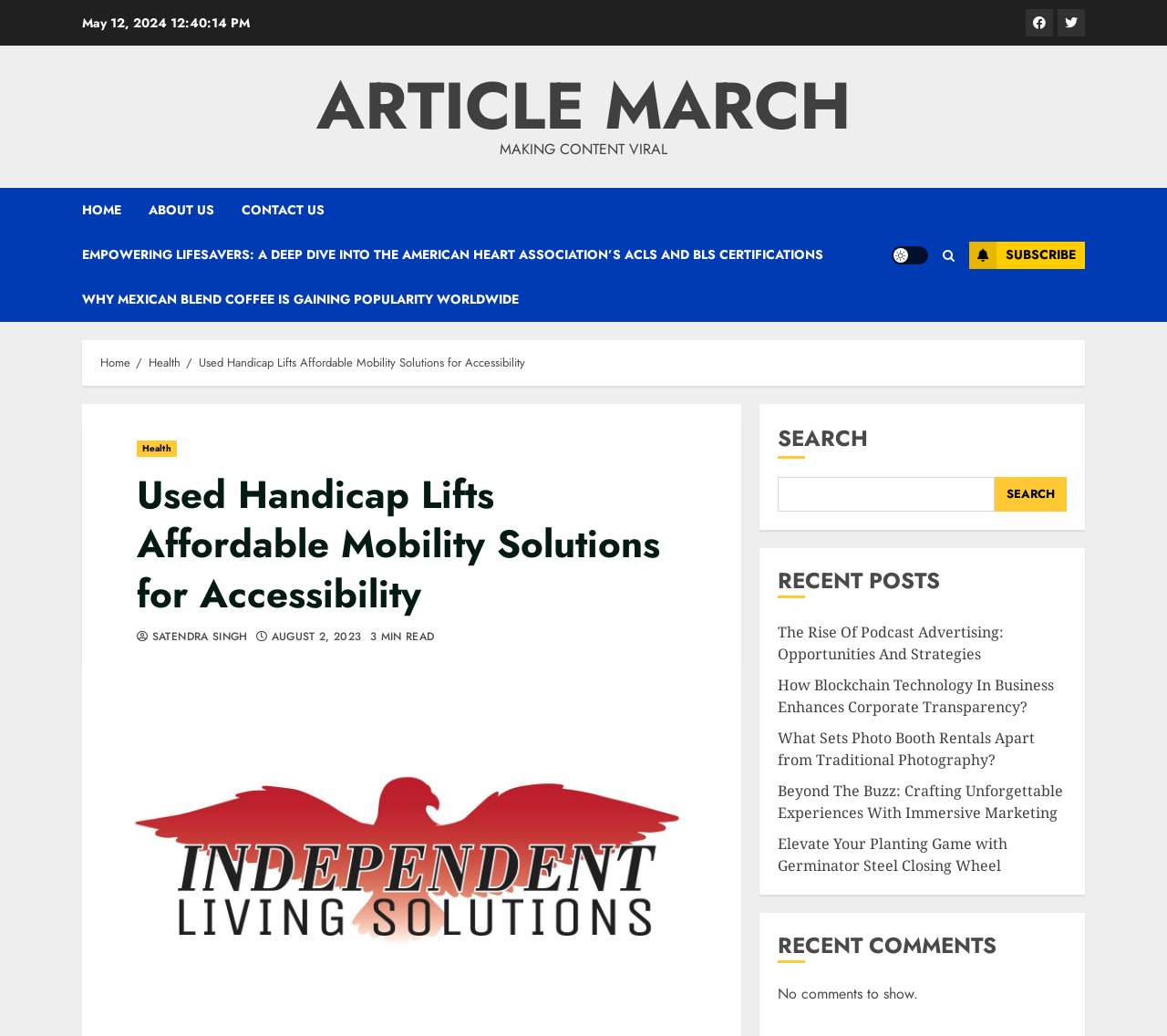Given the webpage screenshot and the description, determine the bounding box coordinates (top-left x, top-left y, bottom-right x, bottom-right y) that define the location of the UI element matching this description: Home

[0.07, 0.181, 0.127, 0.224]